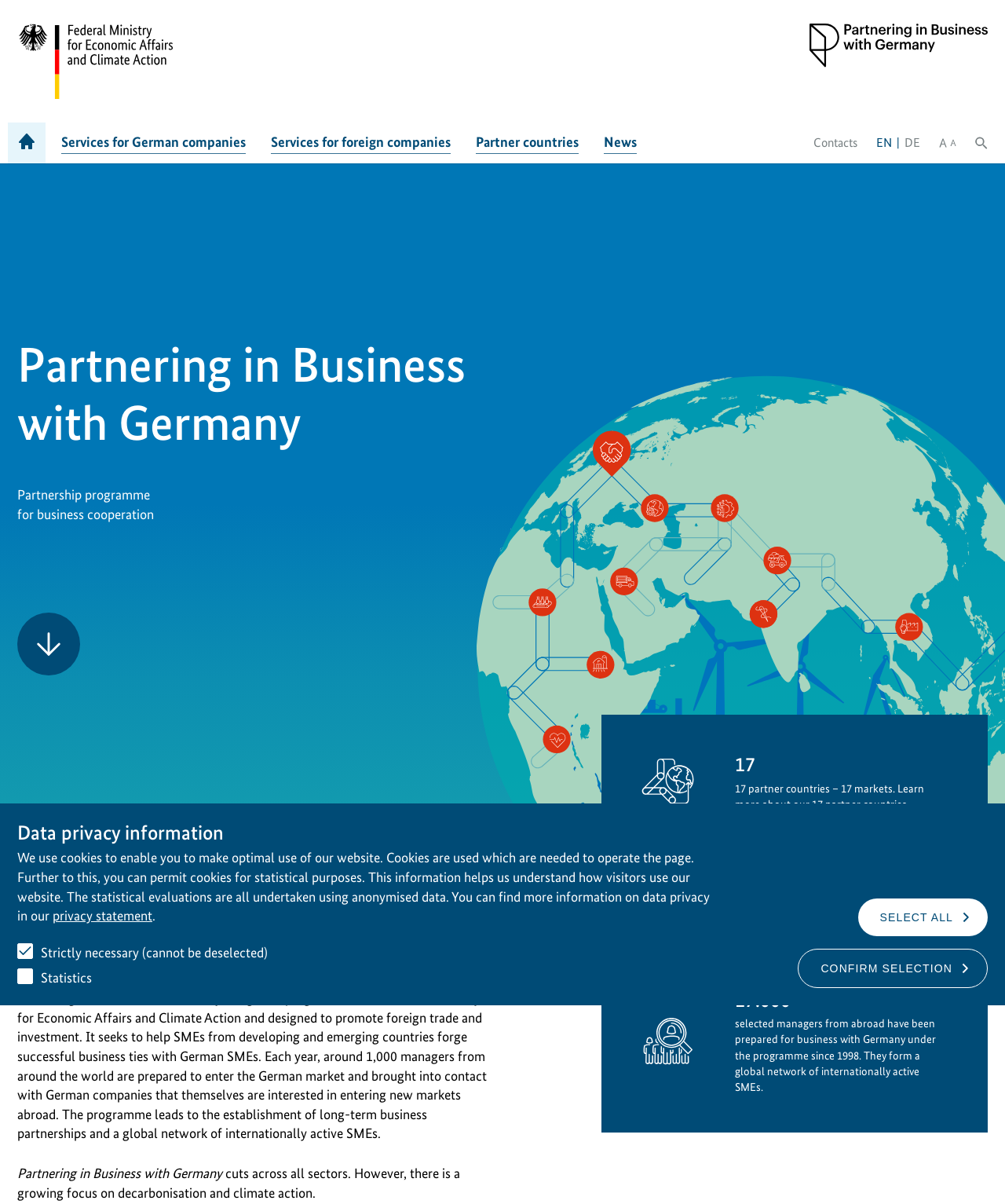Please provide the bounding box coordinates for the element that needs to be clicked to perform the instruction: "Search for something". The coordinates must consist of four float numbers between 0 and 1, formatted as [left, top, right, bottom].

[0.97, 0.108, 0.983, 0.129]